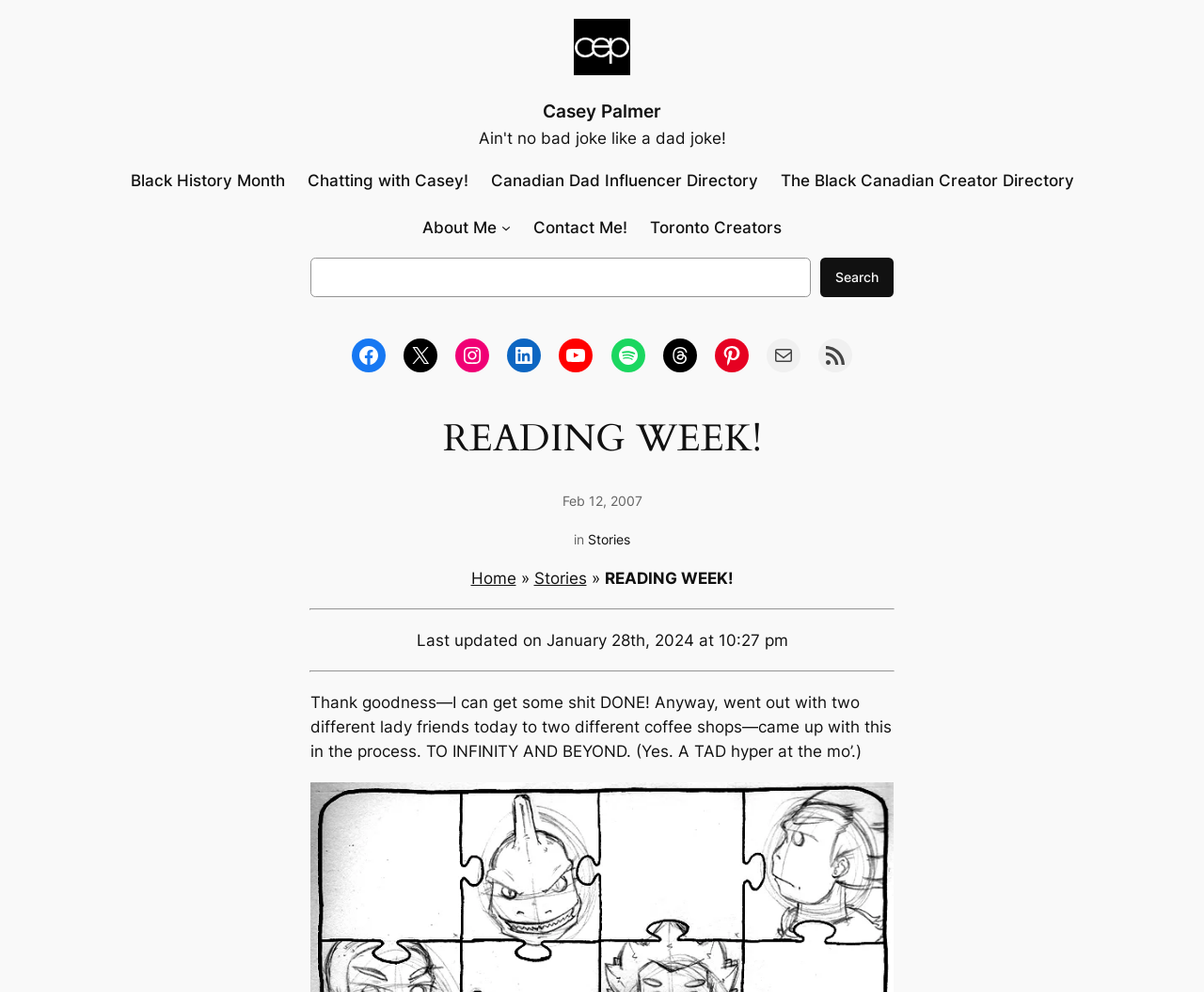Pinpoint the bounding box coordinates of the area that must be clicked to complete this instruction: "Explore the Stories section".

[0.488, 0.536, 0.523, 0.552]